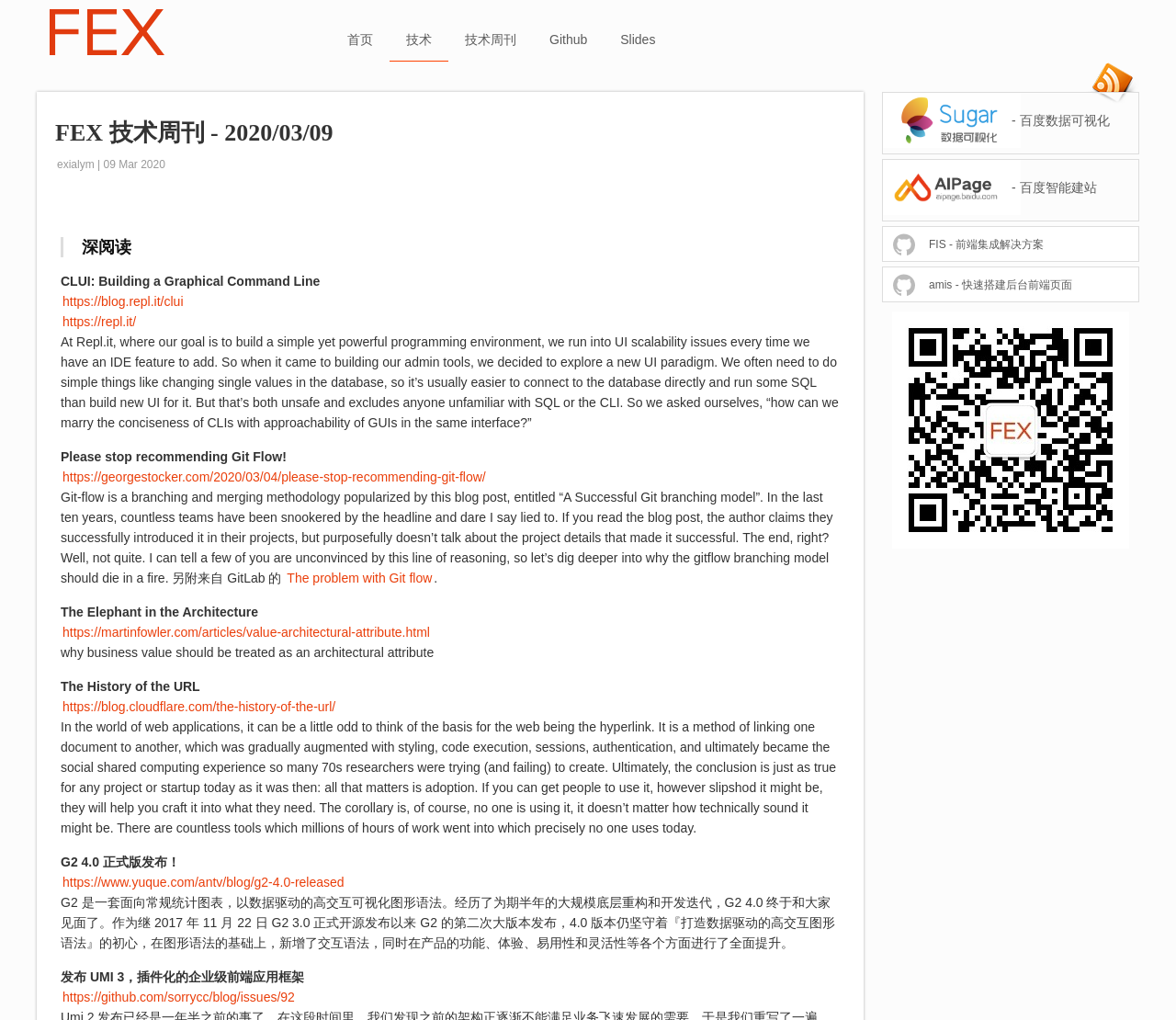Locate the bounding box coordinates of the clickable region necessary to complete the following instruction: "Read the article 'CLUI: Building a Graphical Command Line'". Provide the coordinates in the format of four float numbers between 0 and 1, i.e., [left, top, right, bottom].

[0.052, 0.268, 0.272, 0.283]